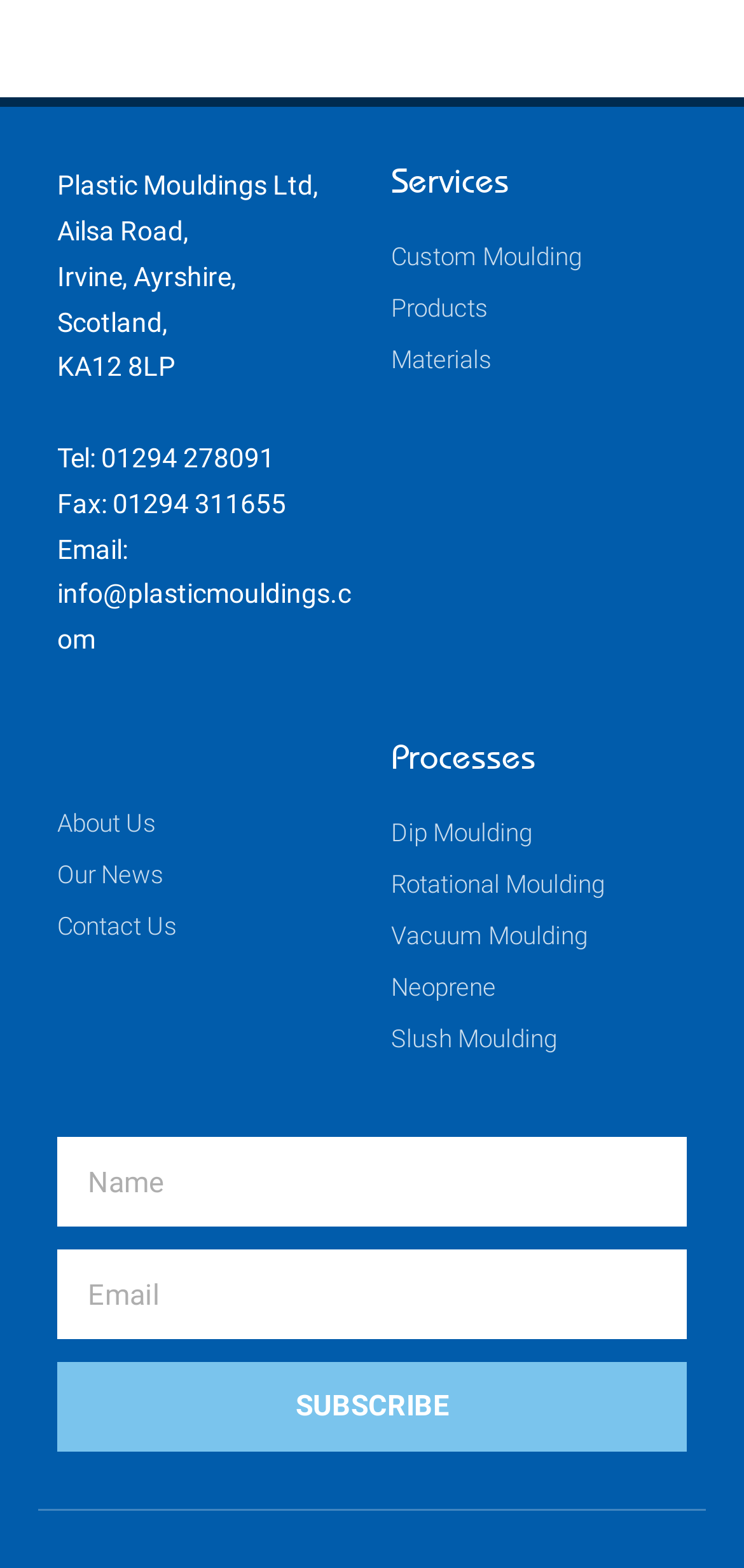Using the given element description, provide the bounding box coordinates (top-left x, top-left y, bottom-right x, bottom-right y) for the corresponding UI element in the screenshot: Subscribe

[0.077, 0.869, 0.923, 0.926]